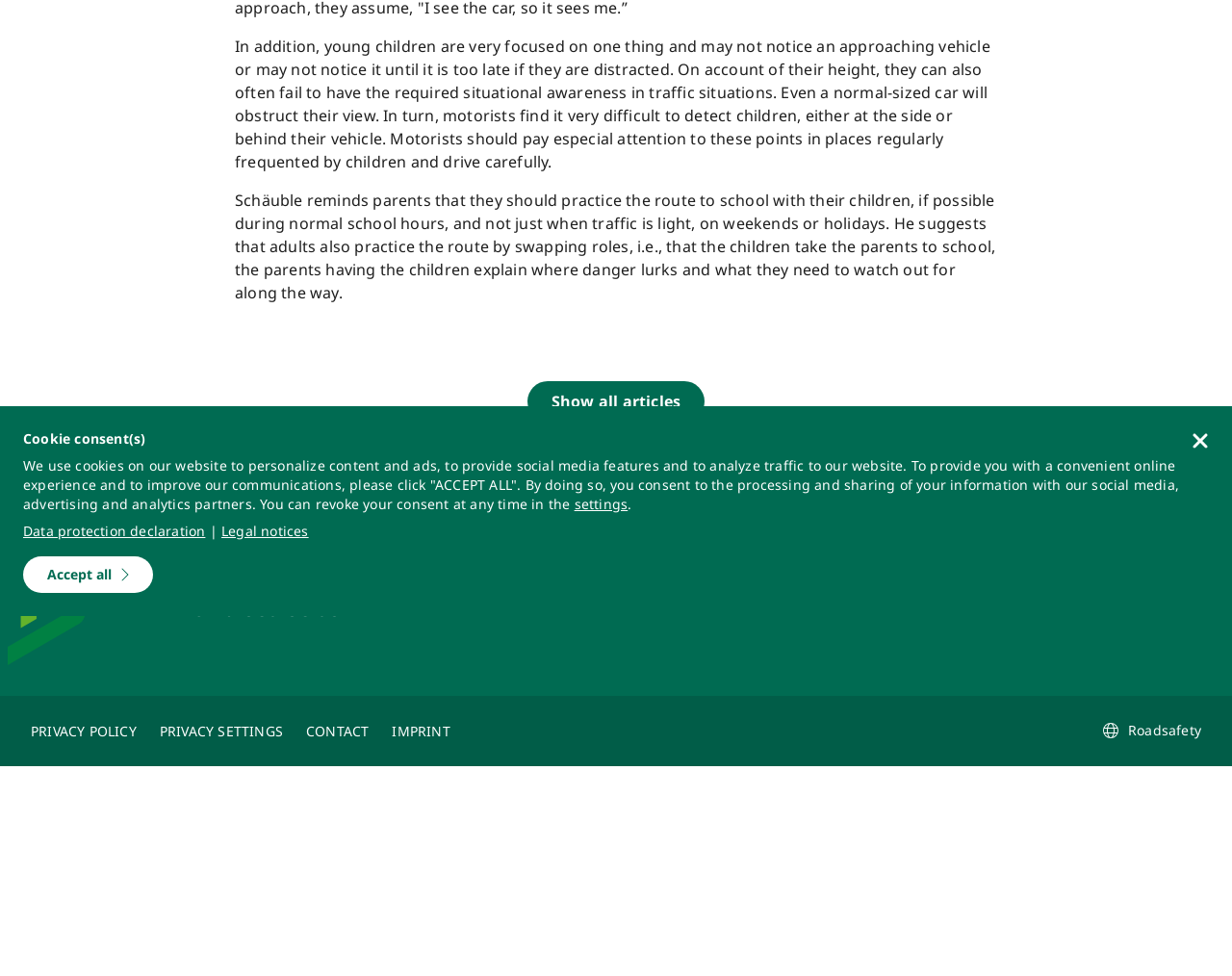From the webpage screenshot, identify the region described by aria-label="Linkedin". Provide the bounding box coordinates as (top-left x, top-left y, bottom-right x, bottom-right y), with each value being a floating point number between 0 and 1.

[0.05, 0.524, 0.066, 0.547]